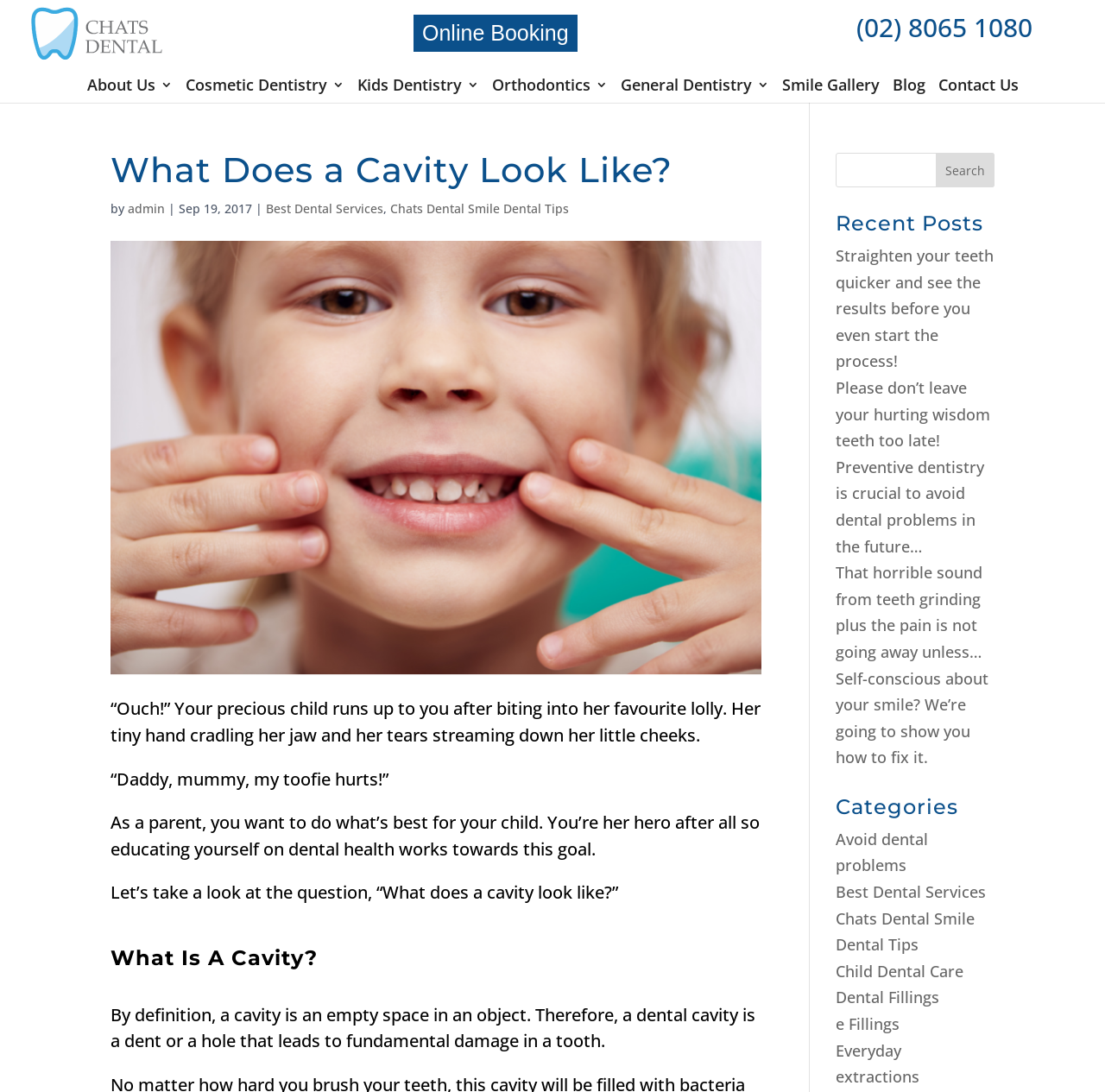Determine the coordinates of the bounding box that should be clicked to complete the instruction: "Learn about Cosmetic Dentistry". The coordinates should be represented by four float numbers between 0 and 1: [left, top, right, bottom].

[0.168, 0.072, 0.311, 0.094]